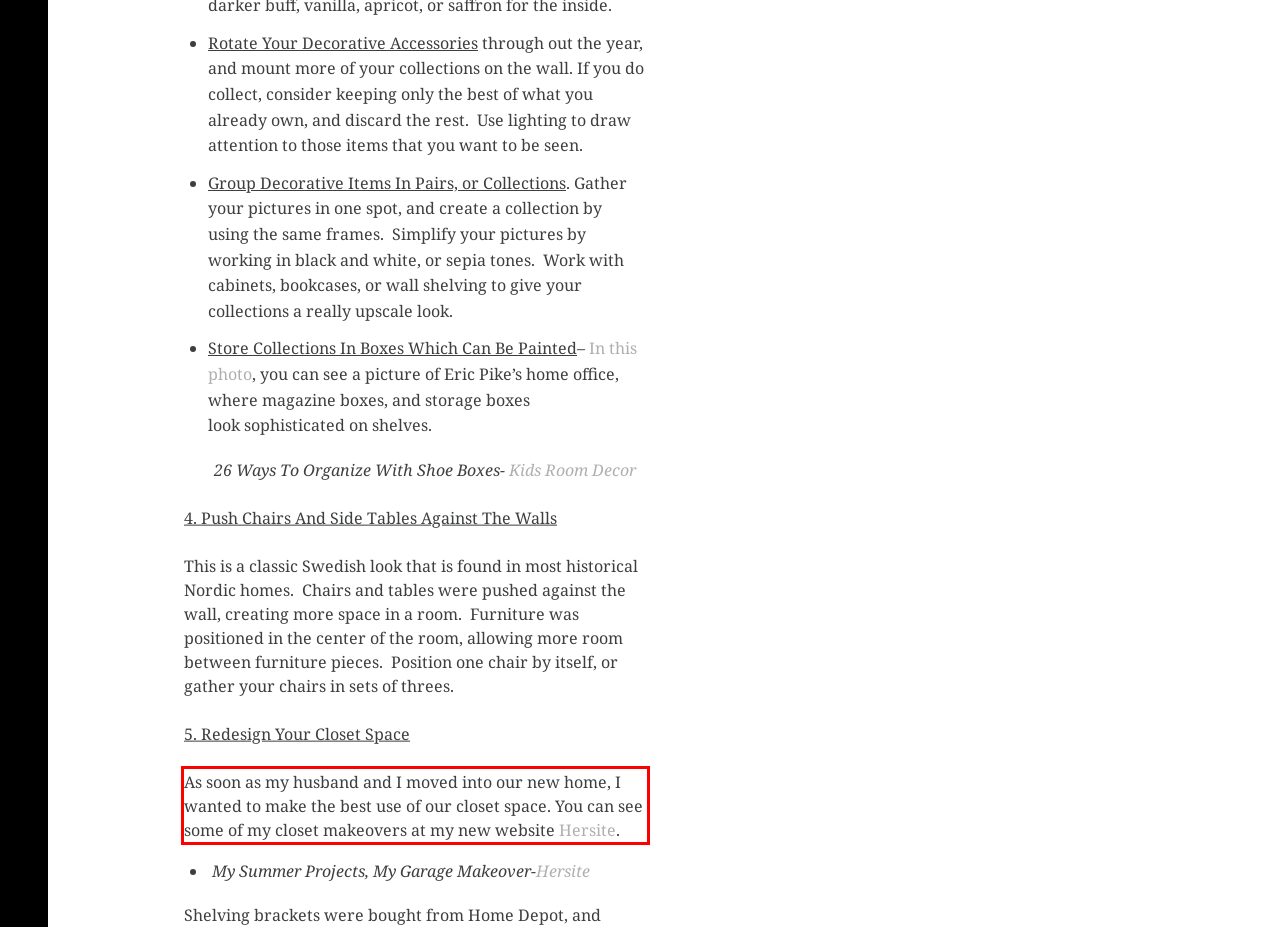Please analyze the provided webpage screenshot and perform OCR to extract the text content from the red rectangle bounding box.

As soon as my husband and I moved into our new home, I wanted to make the best use of our closet space. You can see some of my closet makeovers at my new website Hersite.